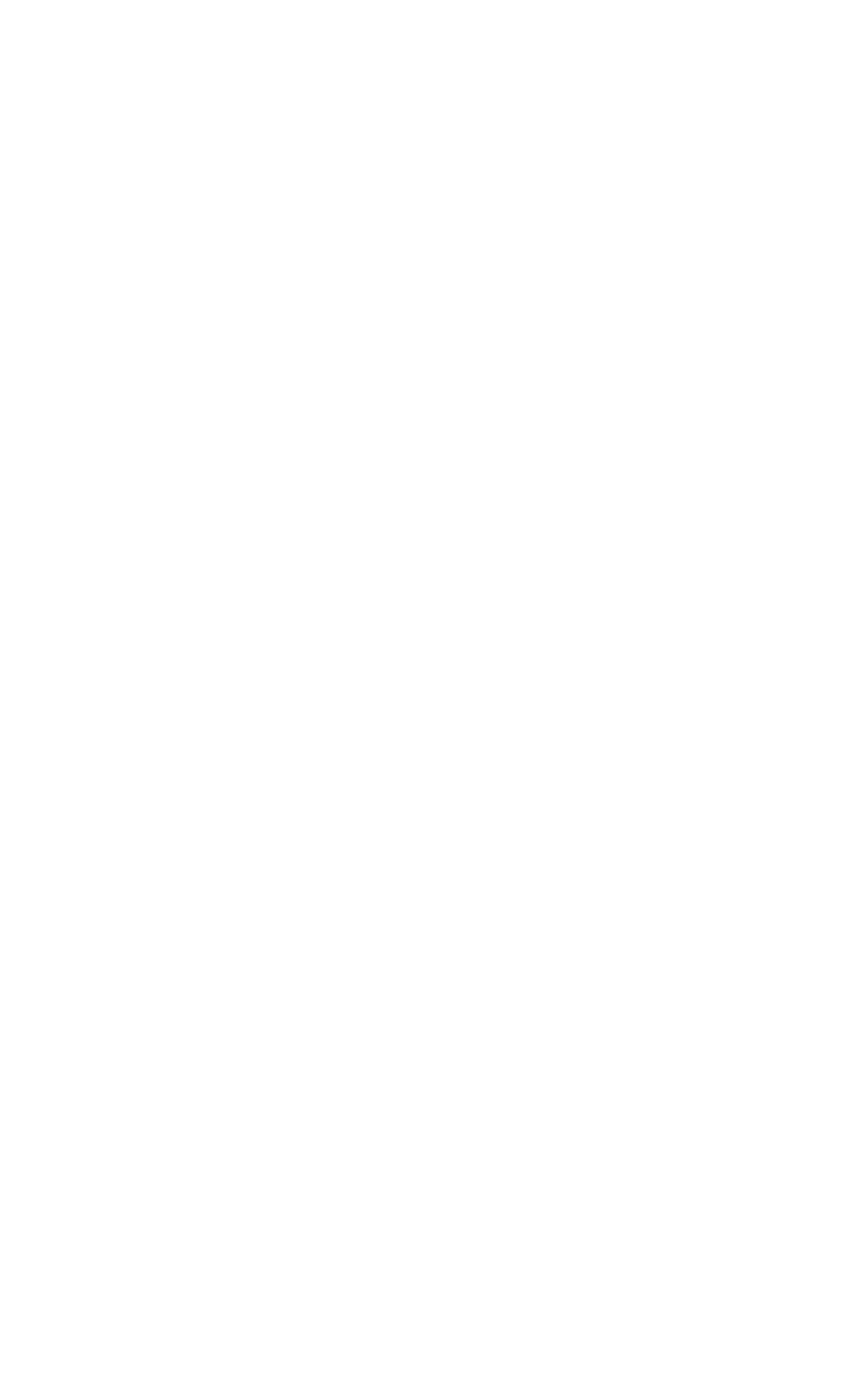What is the email address?
Analyze the image and provide a thorough answer to the question.

I found the email address by looking at the static text elements at the top of the page, where the contact information is displayed. The email address is explicitly stated as 'Email : frontdesk@lavta.org'.